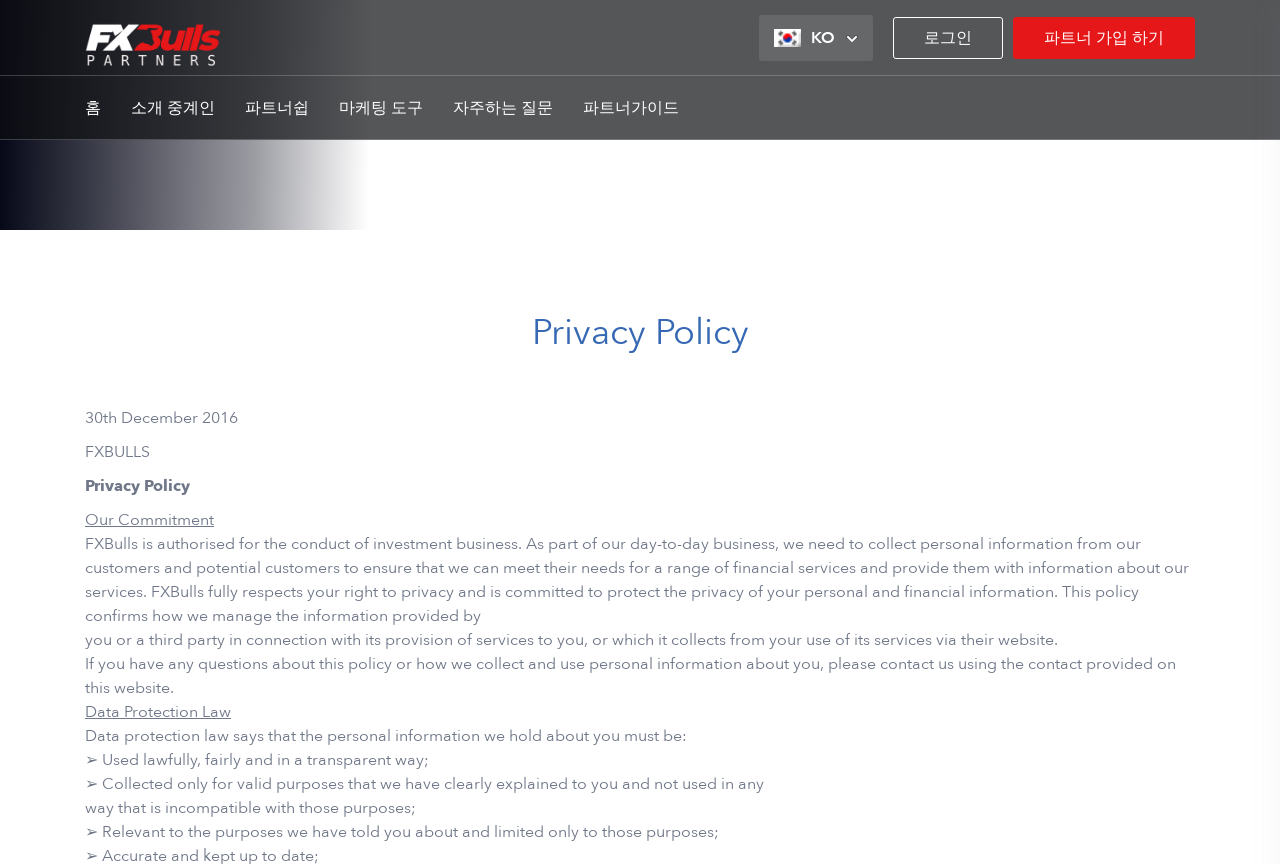Please identify the bounding box coordinates of the area that needs to be clicked to follow this instruction: "Click the 자주하는 질문 link".

[0.354, 0.088, 0.432, 0.162]